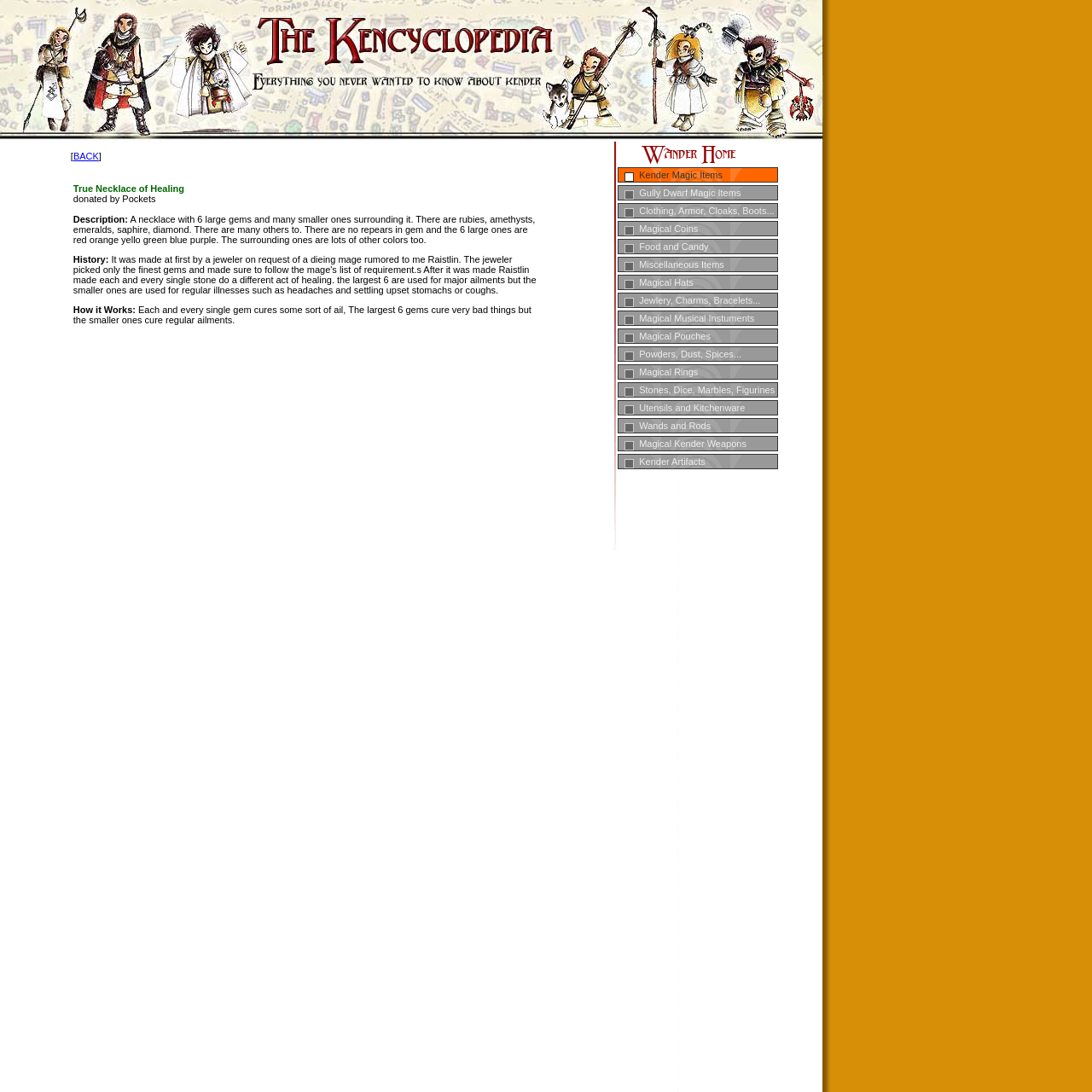What is the function of the smaller gems in the necklace?
Please answer the question with as much detail and depth as you can.

The webpage states that the smaller gems in the necklace are used to cure regular illnesses such as headaches, settling upset stomachs, or coughs, which implies that they have a different function than the larger gems.